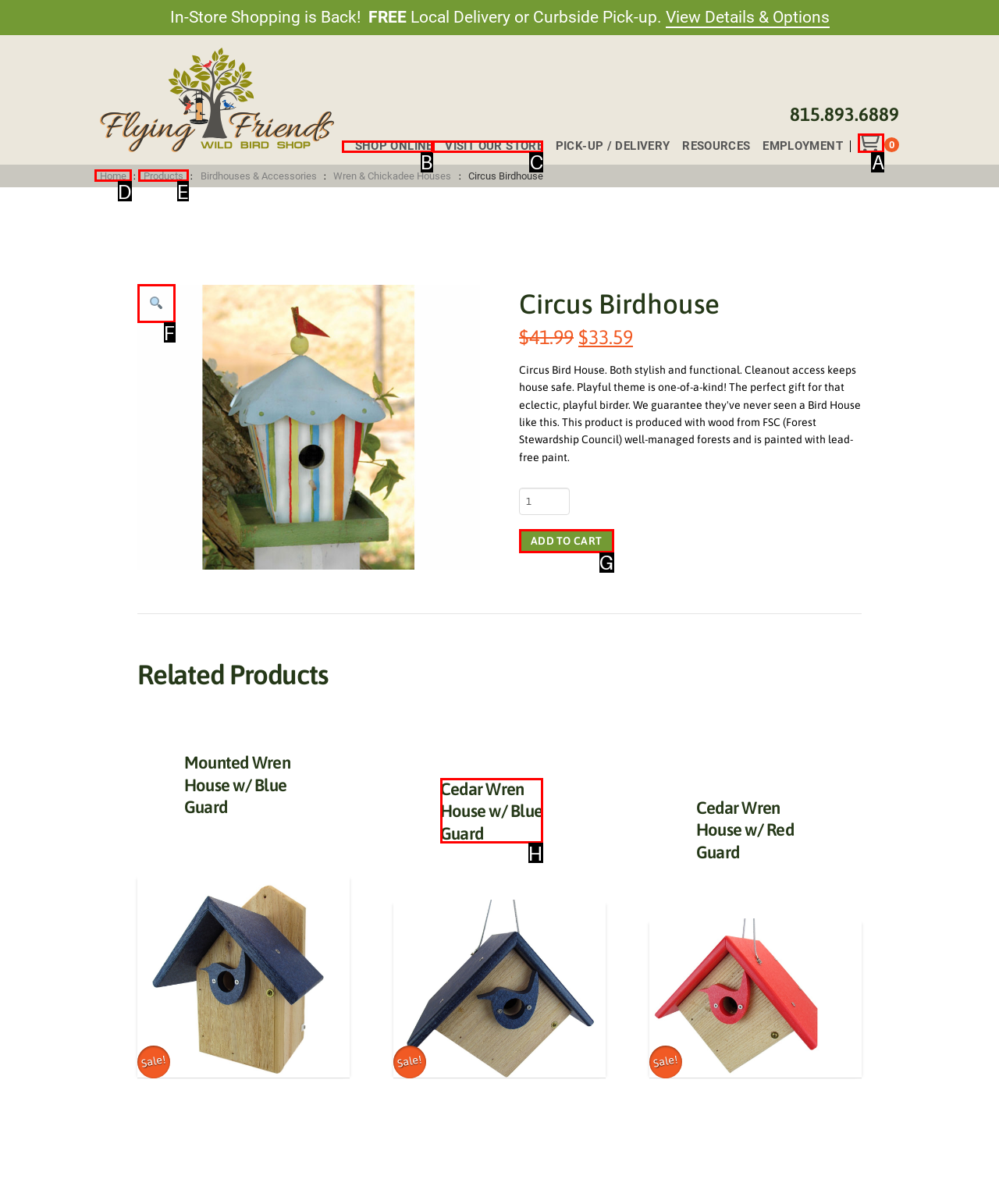From the given choices, which option should you click to complete this task: Search for products? Answer with the letter of the correct option.

F